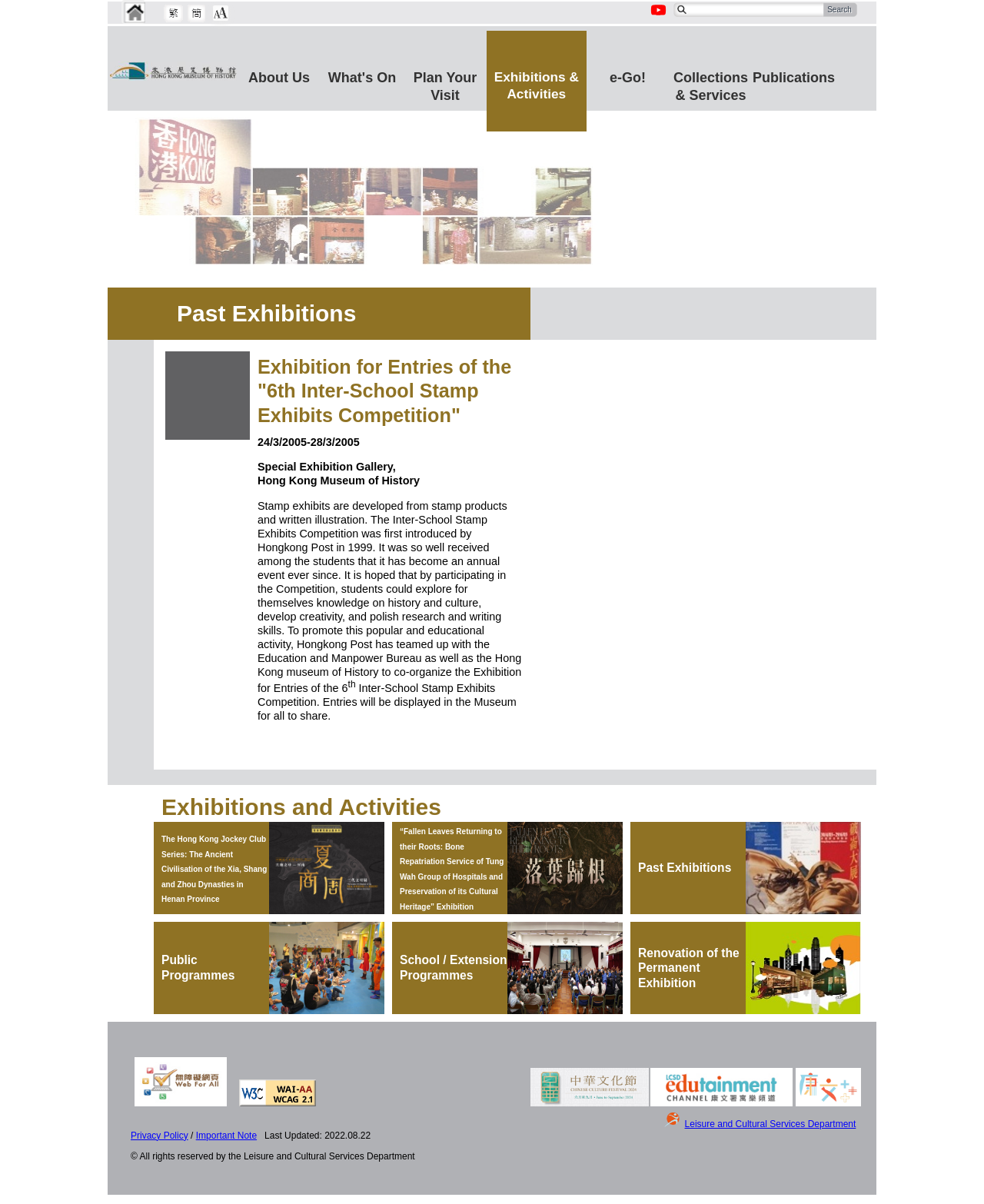Provide a one-word or brief phrase answer to the question:
What is the last updated date of the webpage?

2022.08.22